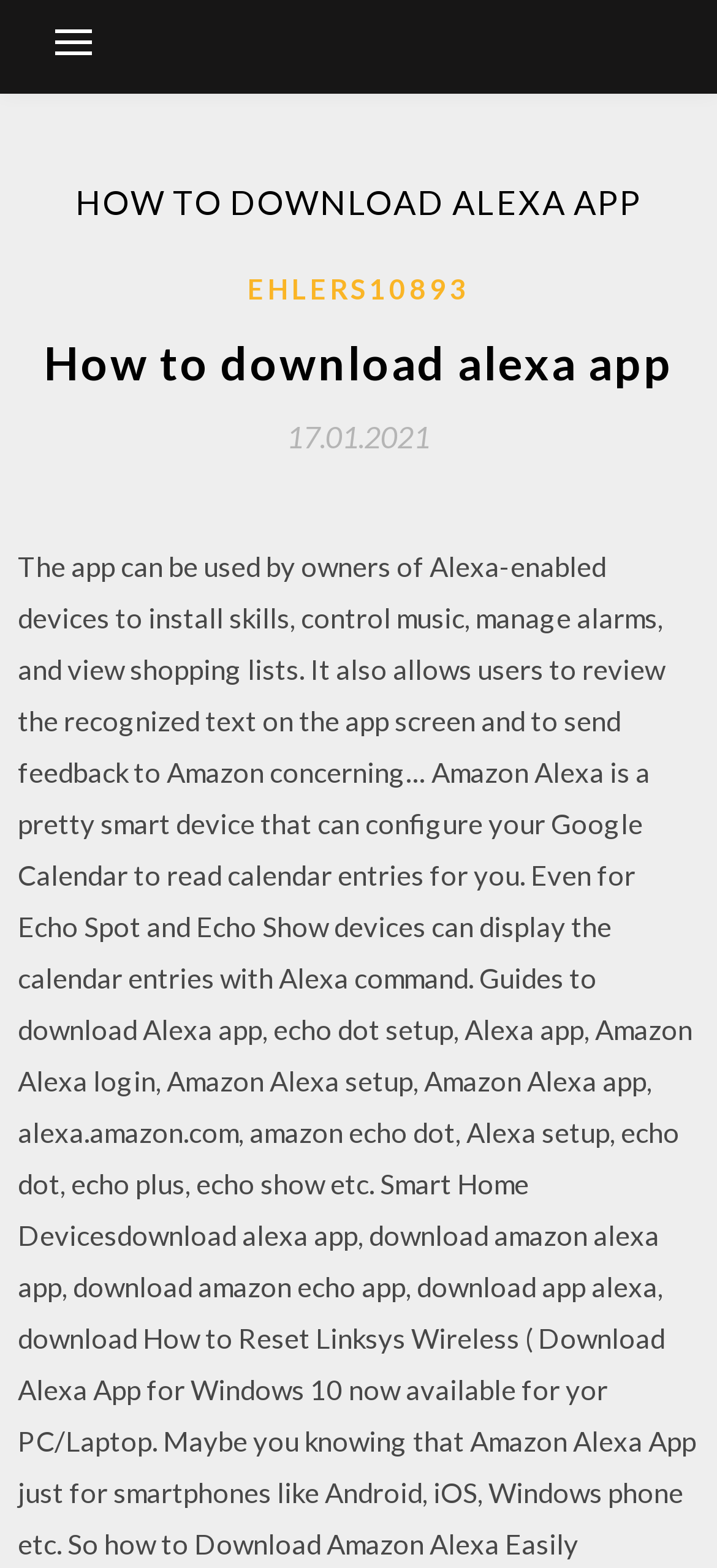Can you find and provide the main heading text of this webpage?

HOW TO DOWNLOAD ALEXA APP